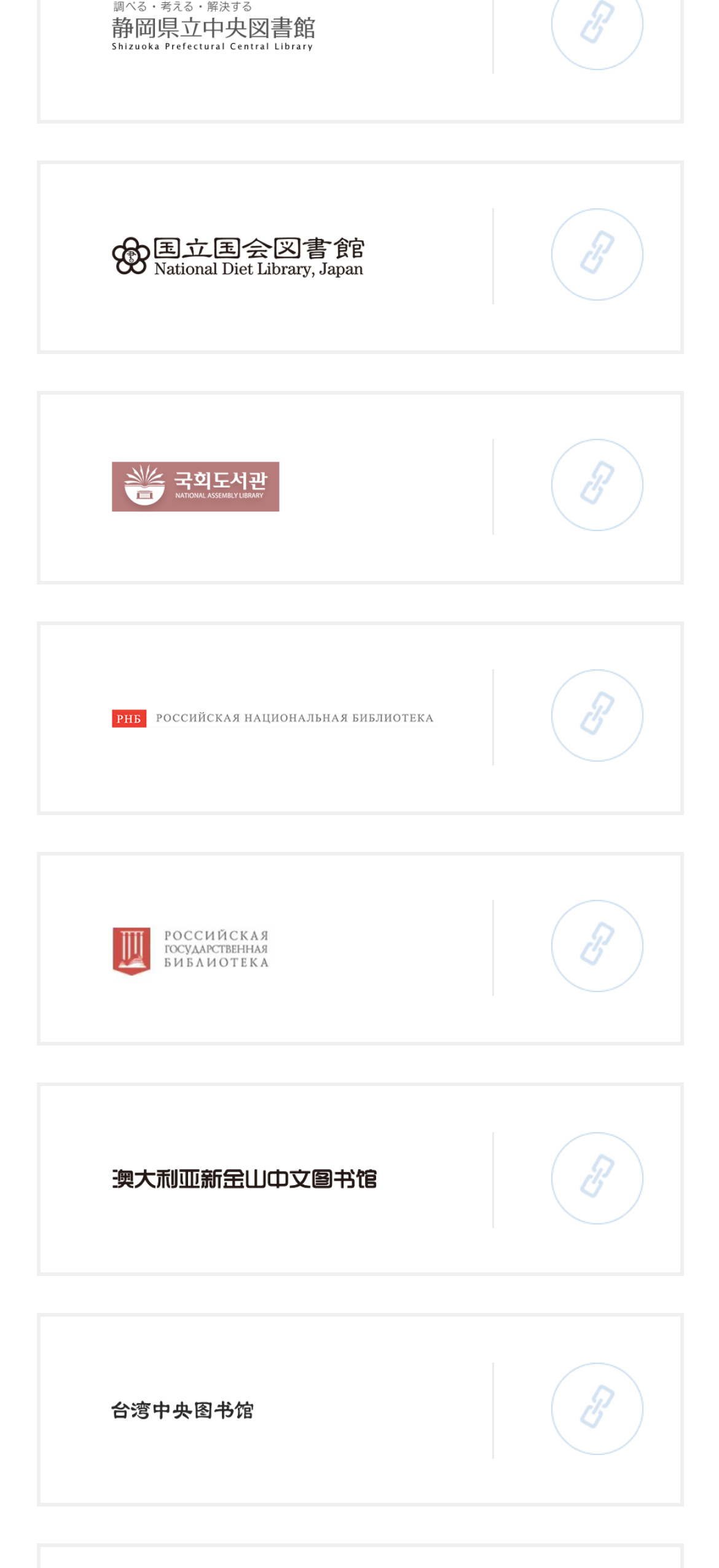Provide a brief response to the question below using a single word or phrase: 
What is the last library listed?

Taiwan Library